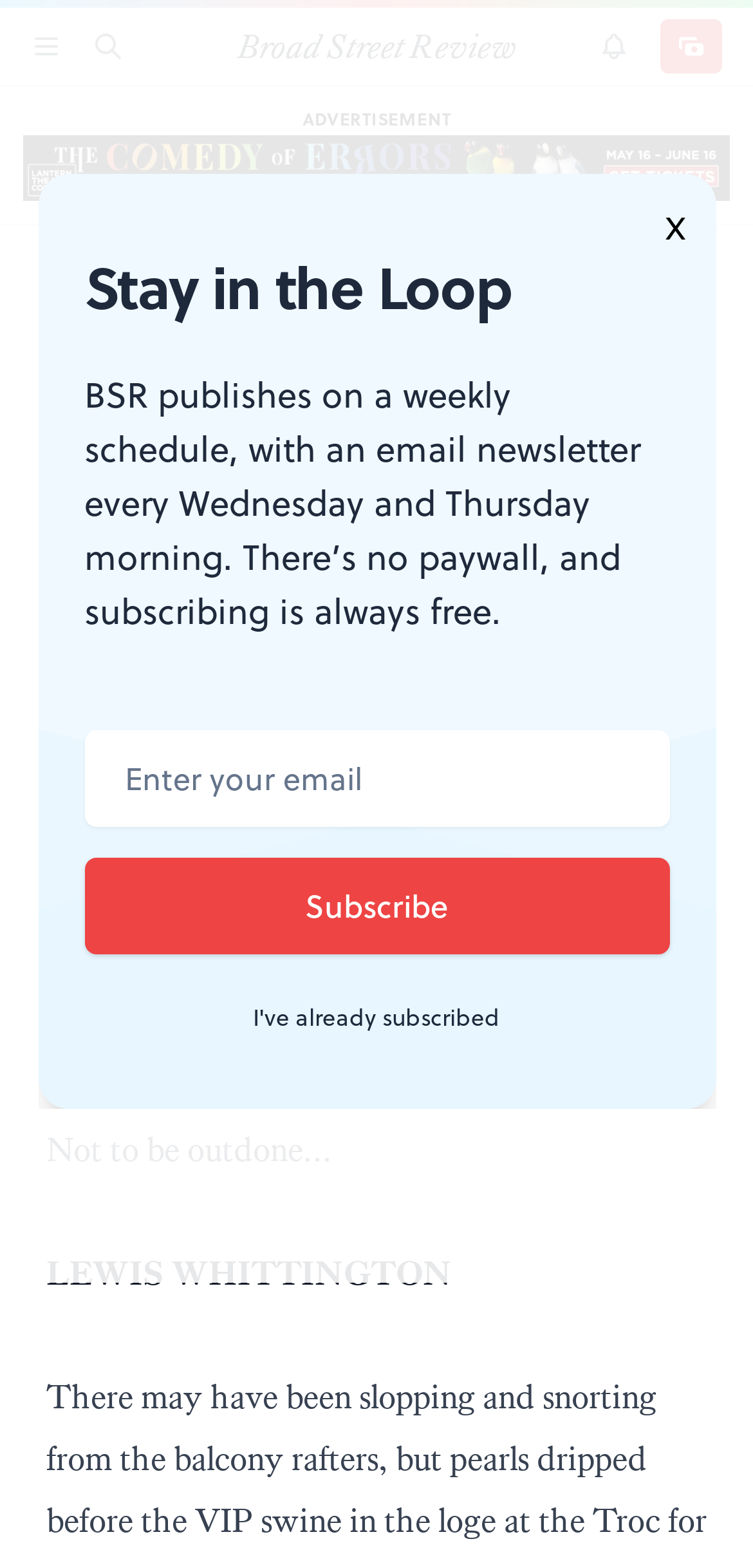Locate the bounding box coordinates of the element that should be clicked to execute the following instruction: "Subscribe to the newsletter".

[0.112, 0.547, 0.888, 0.609]